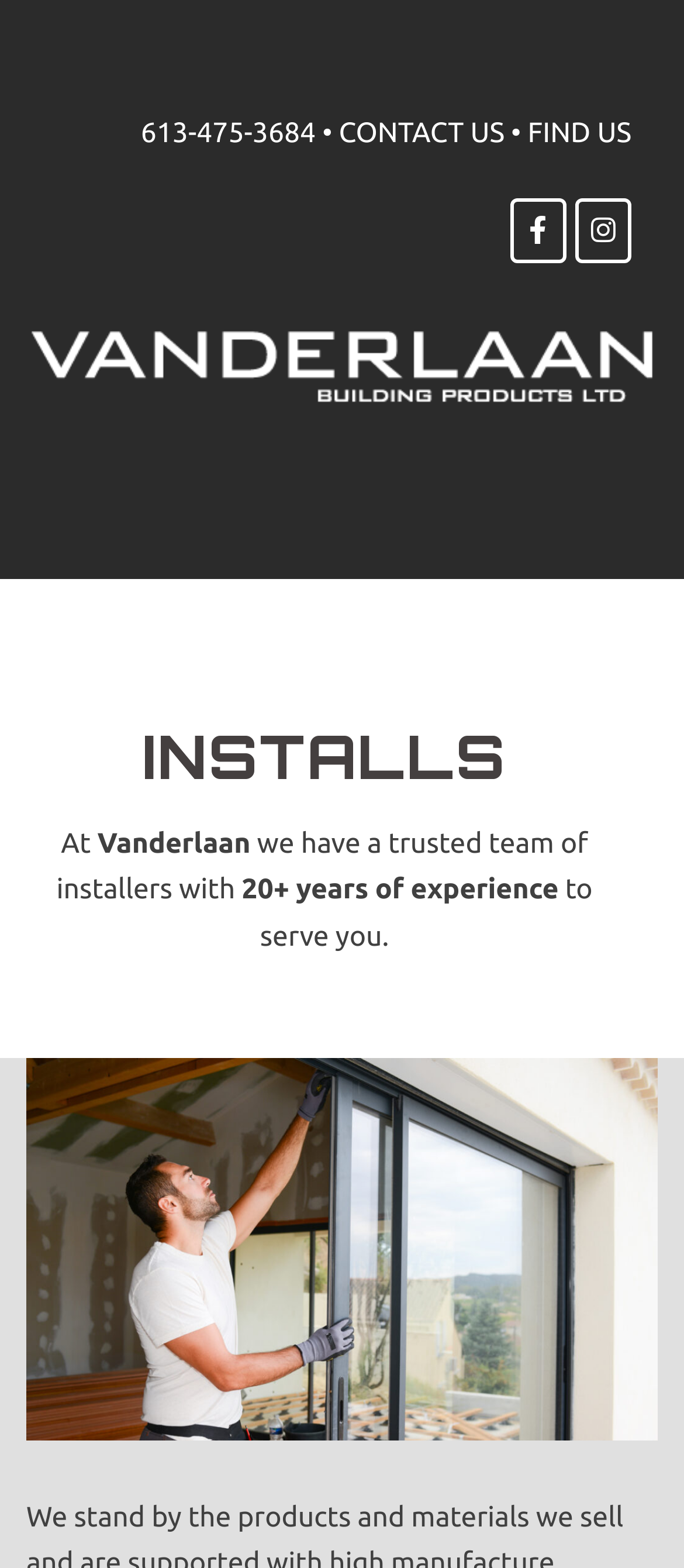What is the company name?
Answer the question with just one word or phrase using the image.

Vanderlaan Building Products Ltd